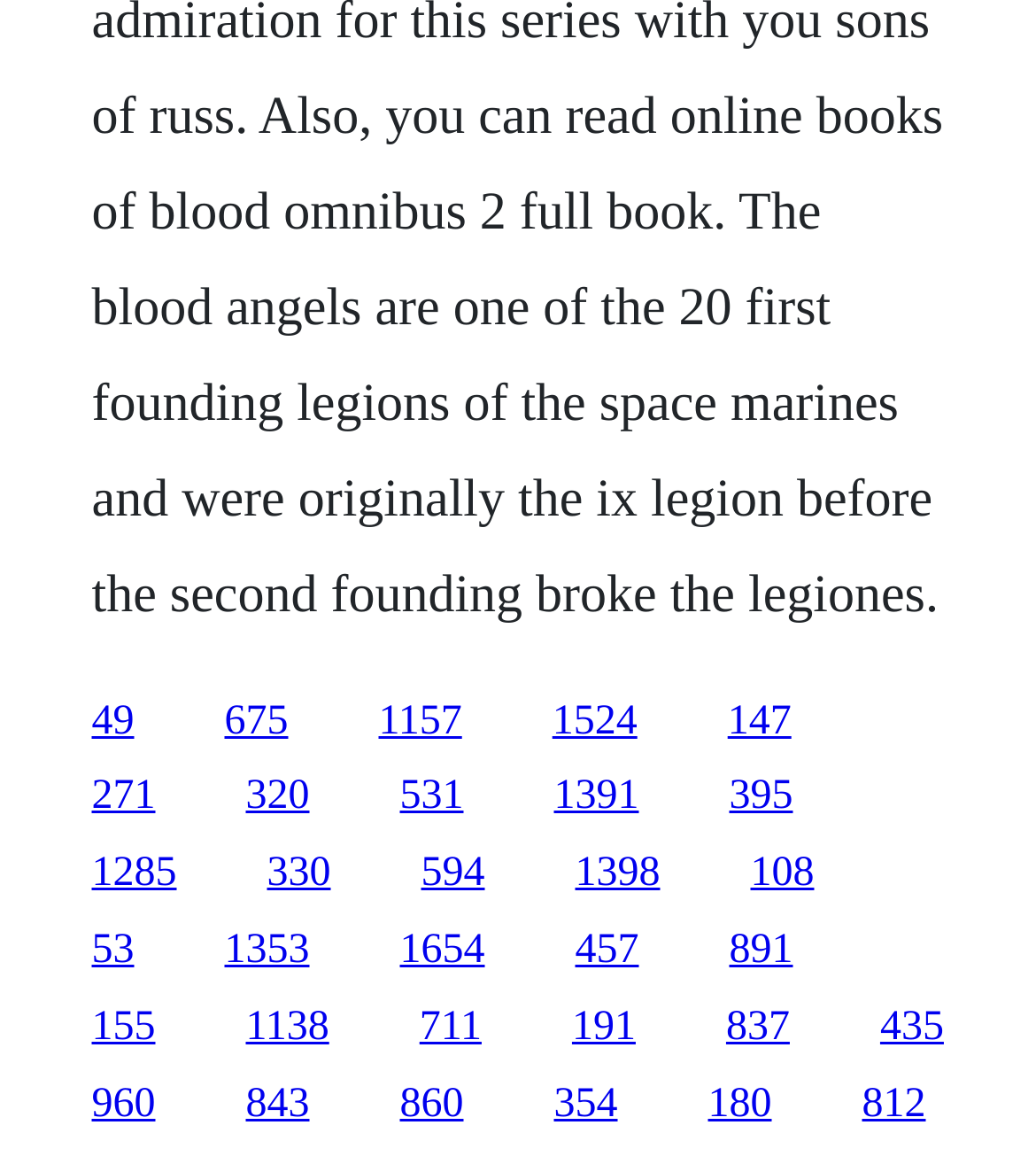Determine the bounding box coordinates of the clickable region to follow the instruction: "go to the fifteenth link".

[0.555, 0.797, 0.637, 0.836]